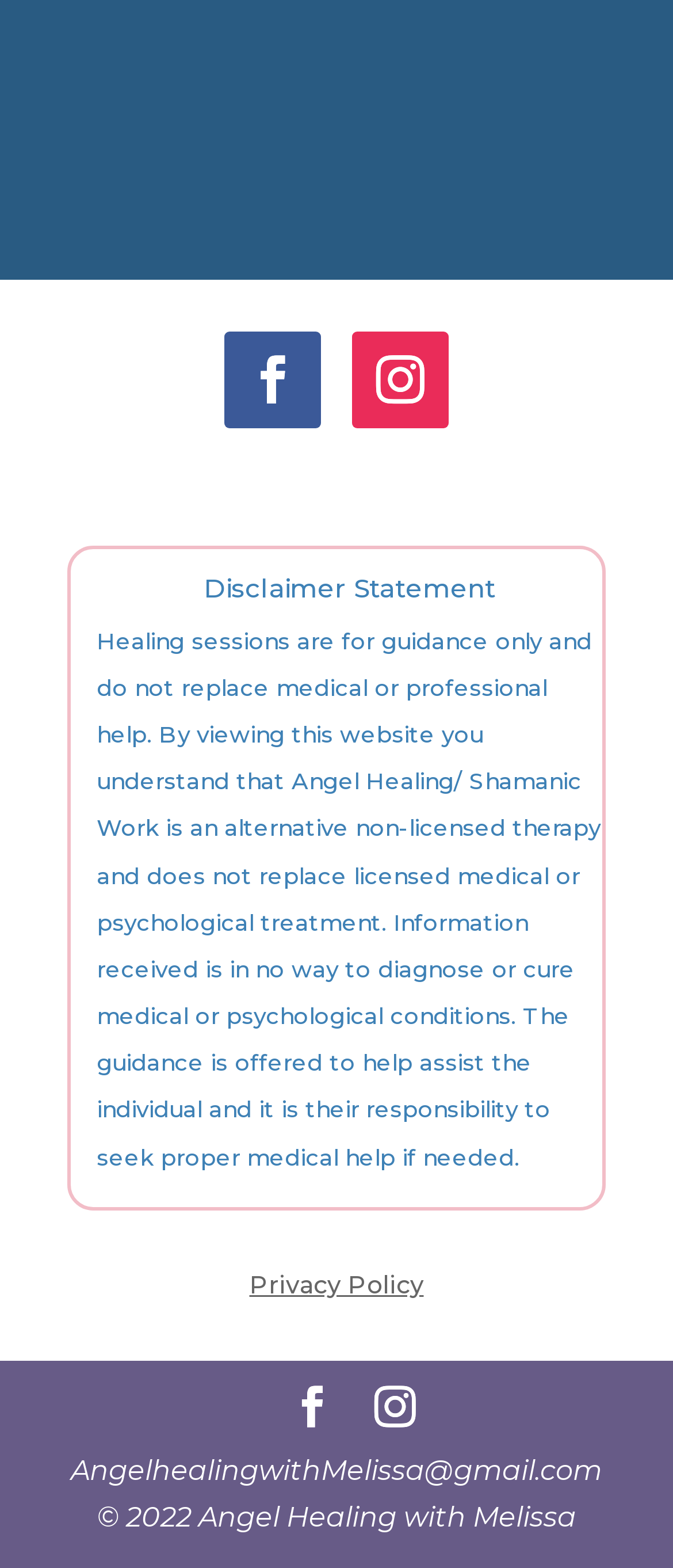What is the email address provided on this website?
Please provide a single word or phrase in response based on the screenshot.

AngelhealingwithMelissa@gmail.com